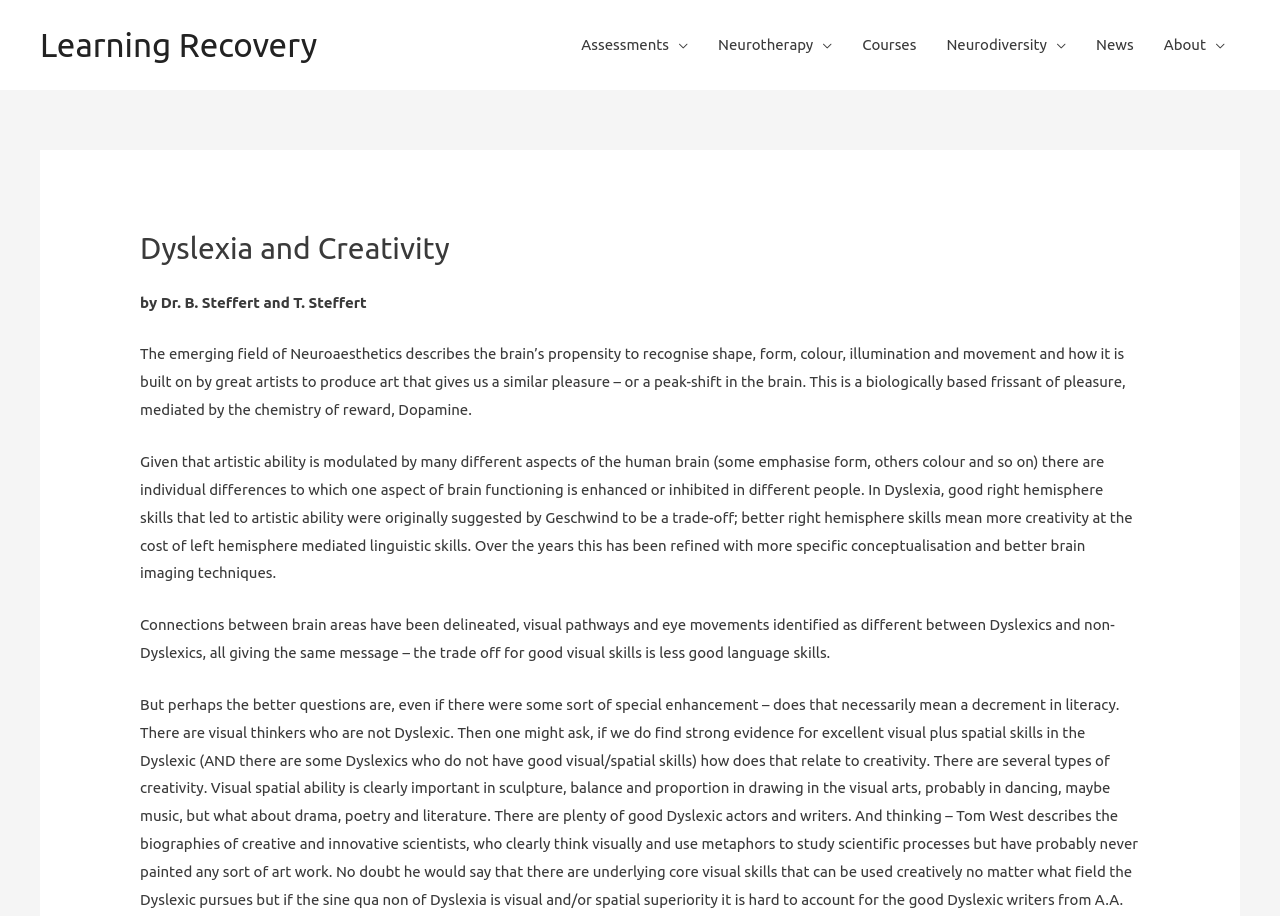Extract the bounding box coordinates for the UI element described as: "Past Issues".

None